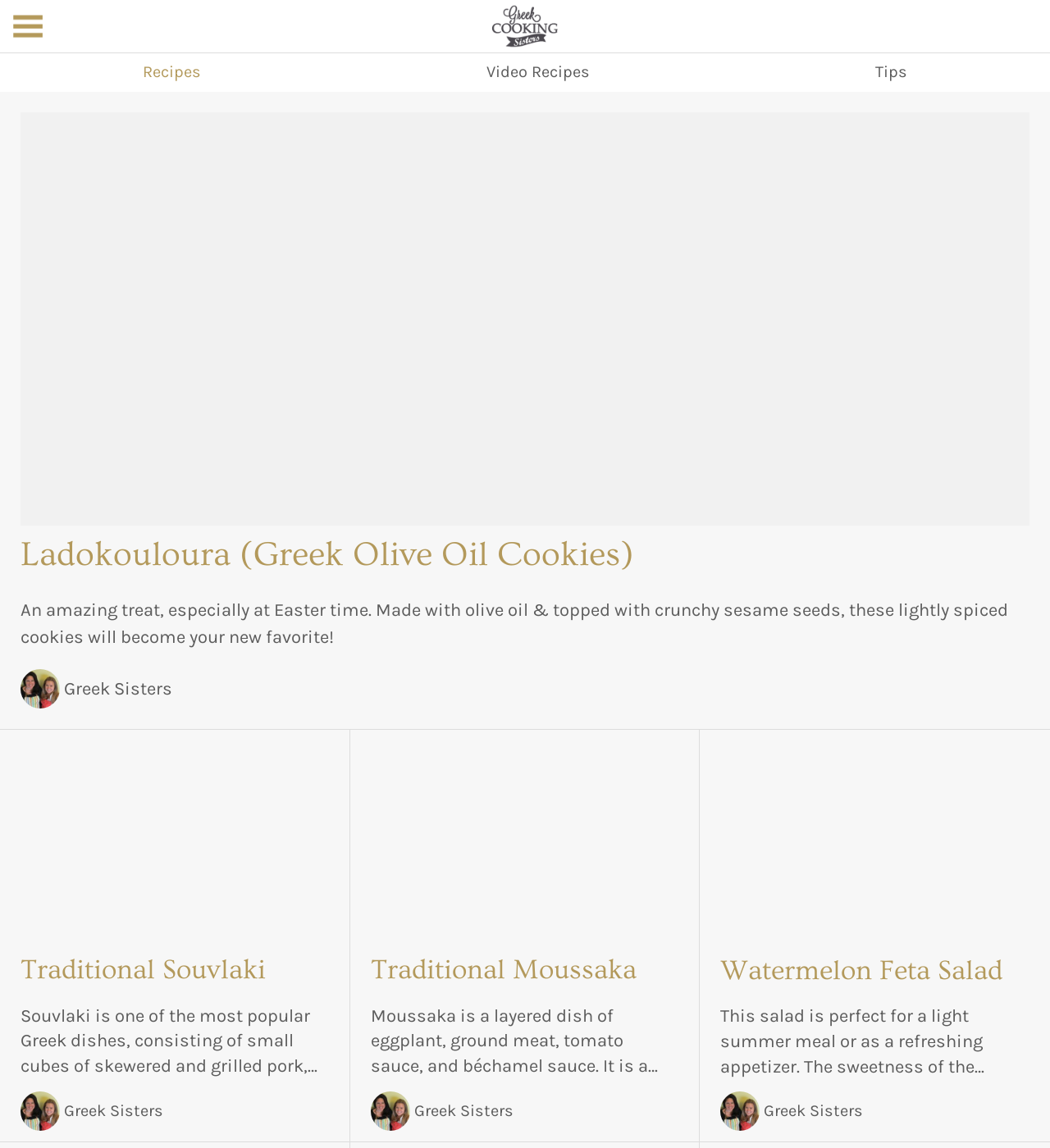Determine the bounding box coordinates of the clickable region to follow the instruction: "Read the article about Ladokouloura".

[0.02, 0.464, 0.98, 0.504]